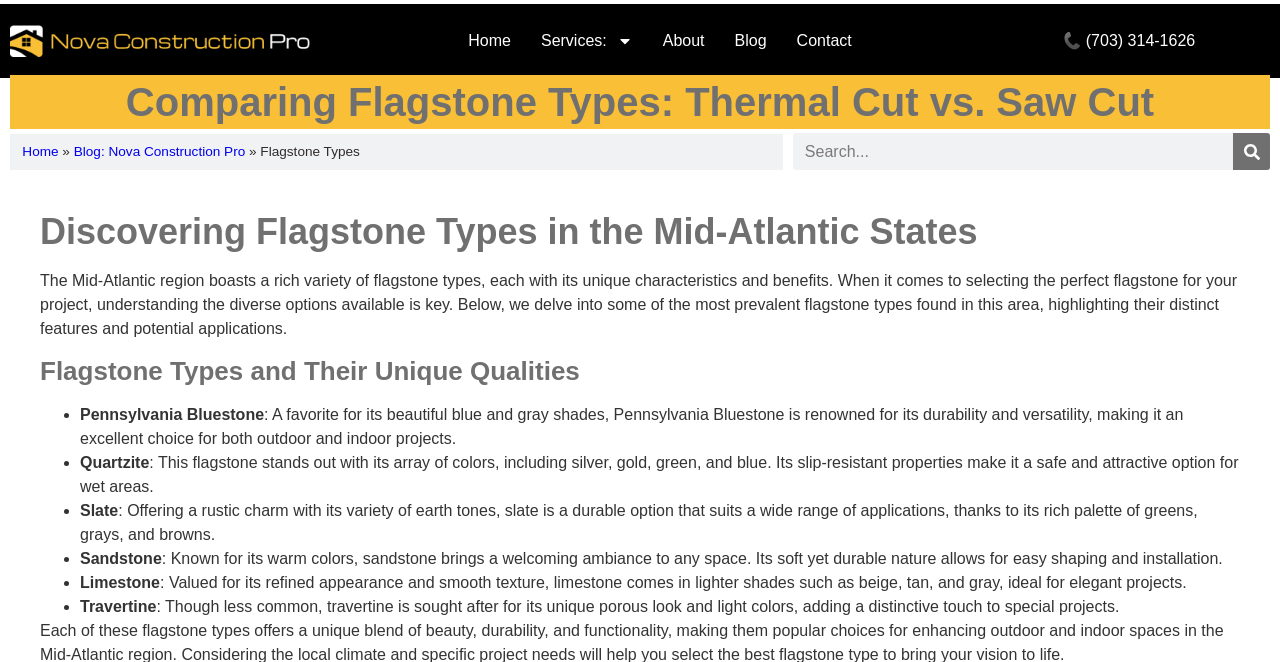Find the bounding box coordinates for the area you need to click to carry out the instruction: "Go to the HOME page". The coordinates should be four float numbers between 0 and 1, indicated as [left, top, right, bottom].

None